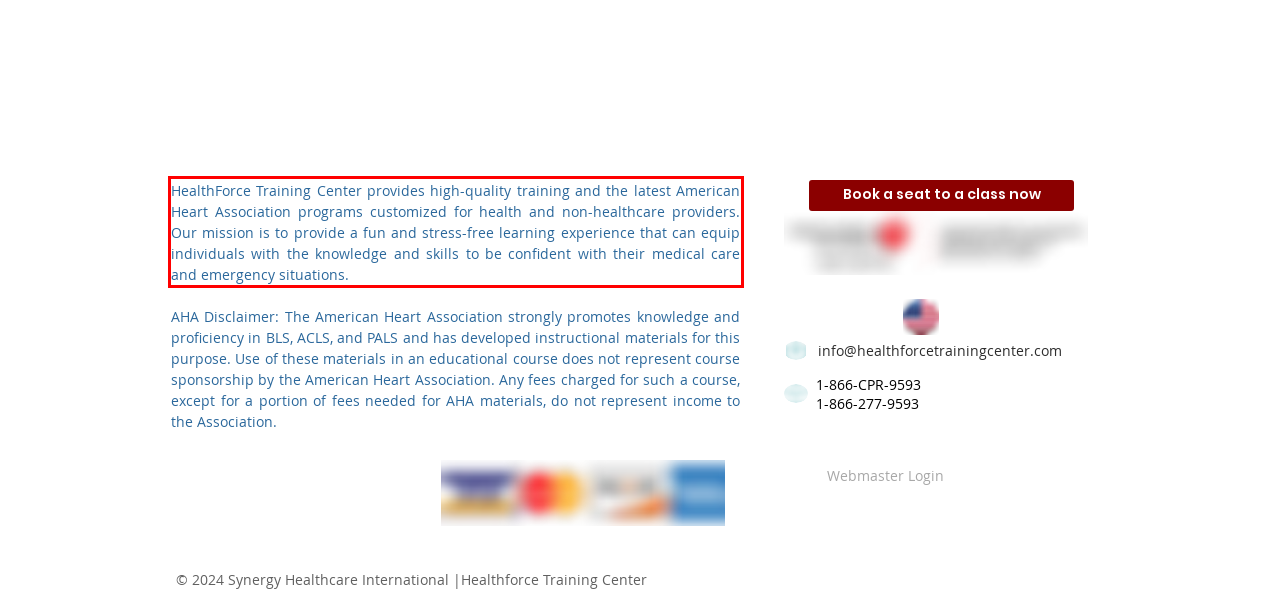You have a screenshot of a webpage with a red bounding box. Use OCR to generate the text contained within this red rectangle.

HealthForce Training Center provides high-quality training and the latest American Heart Association programs customized for health and non-healthcare providers. Our mission is to provide a fun and stress-free learning experience that can equip individuals with the knowledge and skills to be confident with their medical care and emergency situations.